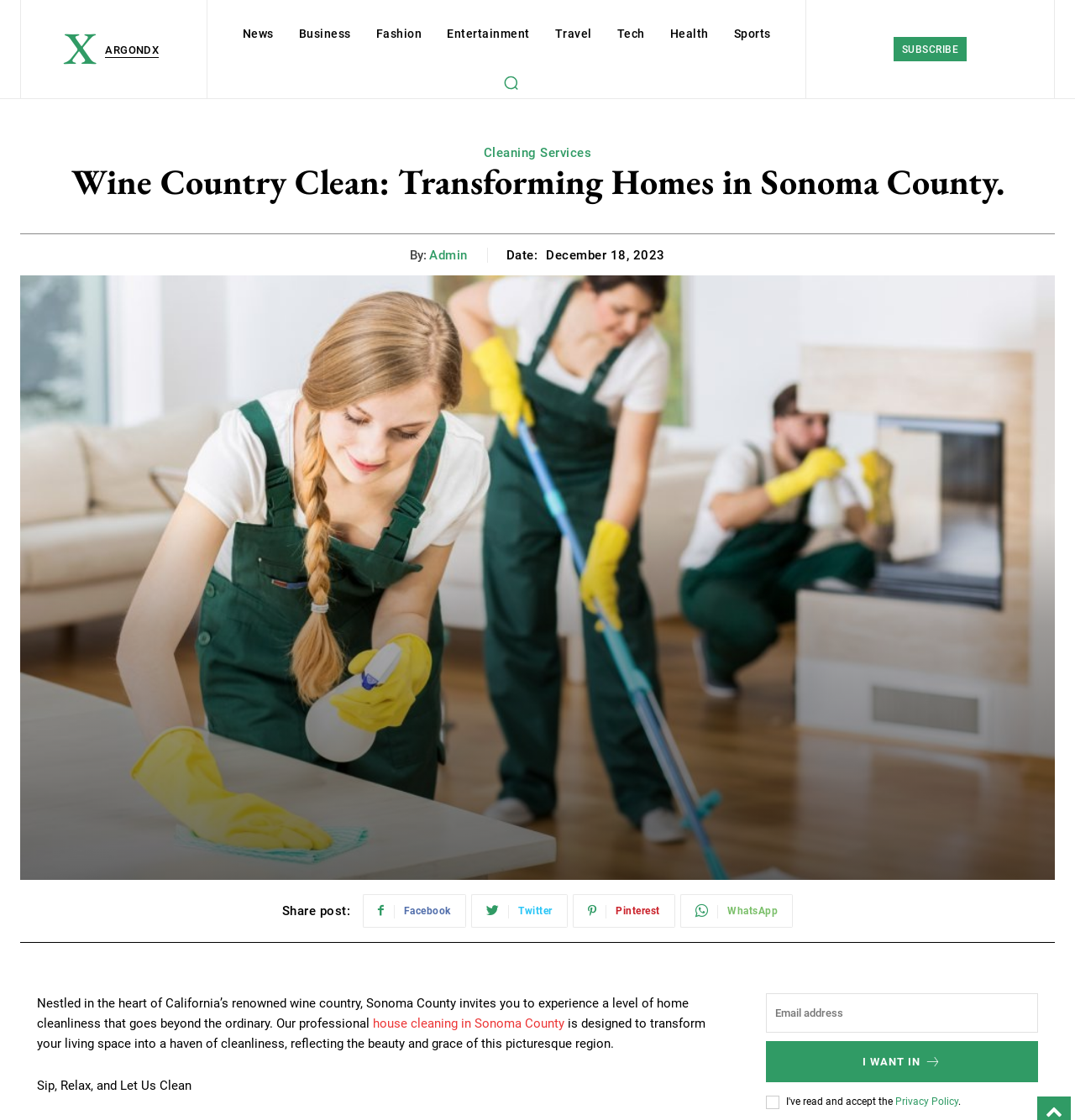Specify the bounding box coordinates of the element's area that should be clicked to execute the given instruction: "Get started with Spotless Solutions". The coordinates should be four float numbers between 0 and 1, i.e., [left, top, right, bottom].

[0.712, 0.93, 0.966, 0.966]